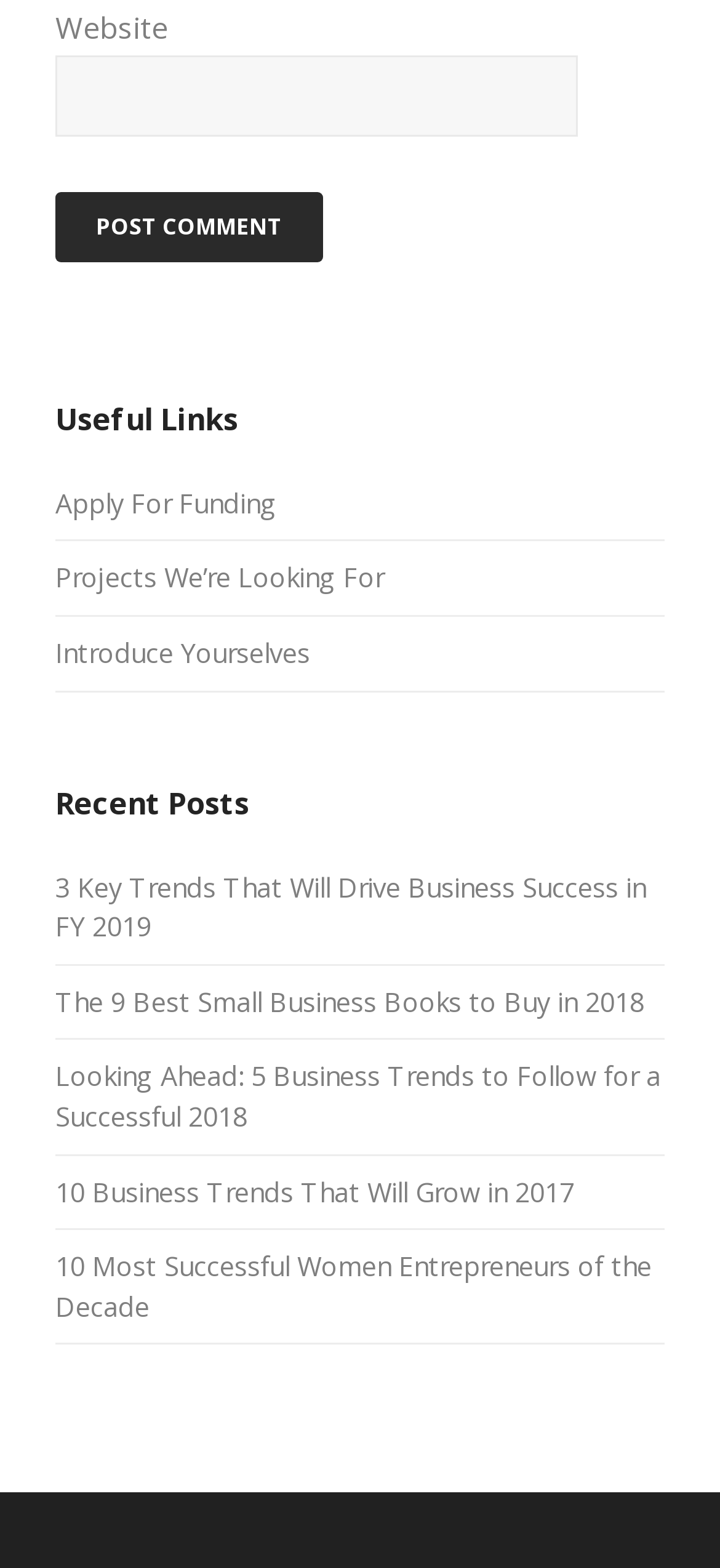Reply to the question with a single word or phrase:
How many links are under 'Useful Links'?

3